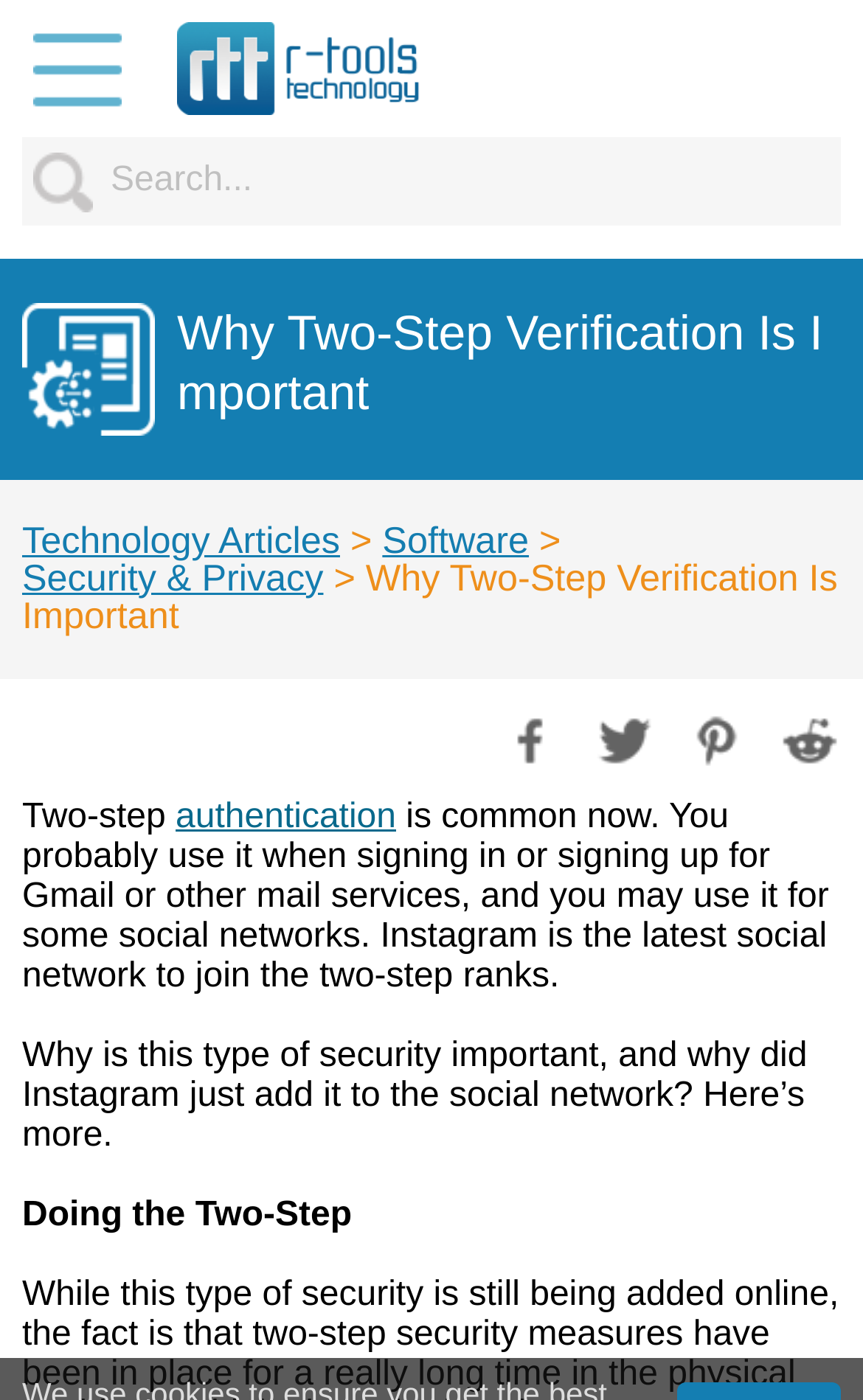Please find the bounding box coordinates in the format (top-left x, top-left y, bottom-right x, bottom-right y) for the given element description. Ensure the coordinates are floating point numbers between 0 and 1. Description: input value="Search..." name="QUERY" value="Search..."

[0.026, 0.098, 0.974, 0.161]